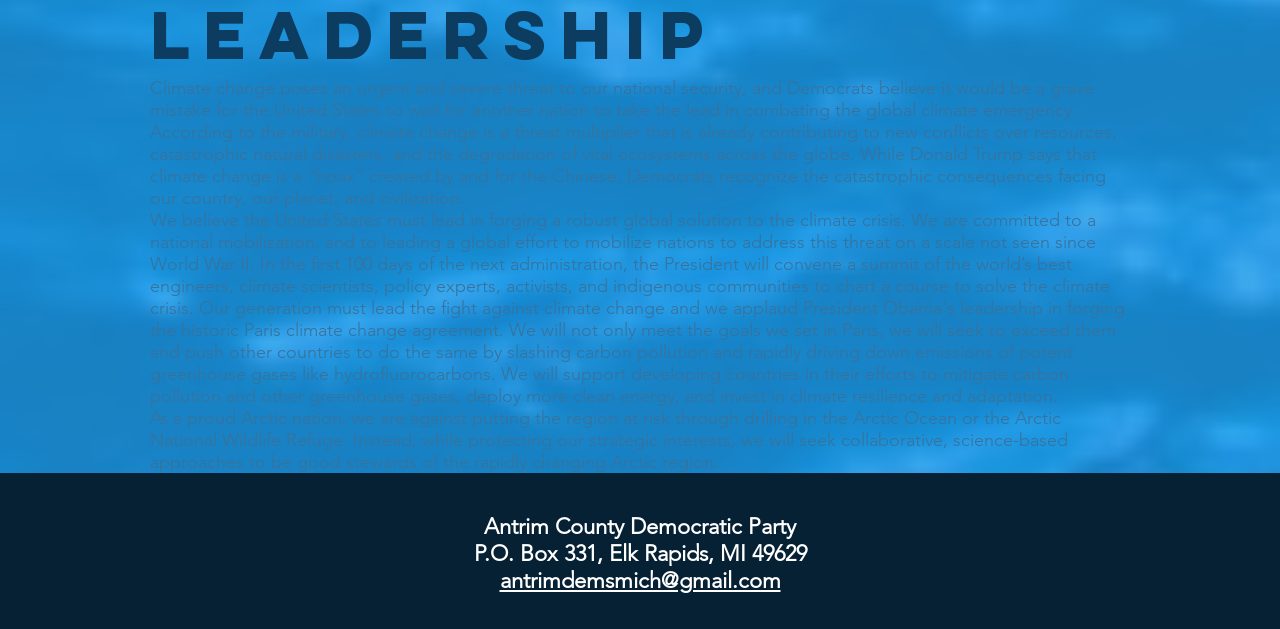Using the description "antrimdemsmich@gmail.com", locate and provide the bounding box of the UI element.

[0.39, 0.901, 0.61, 0.944]